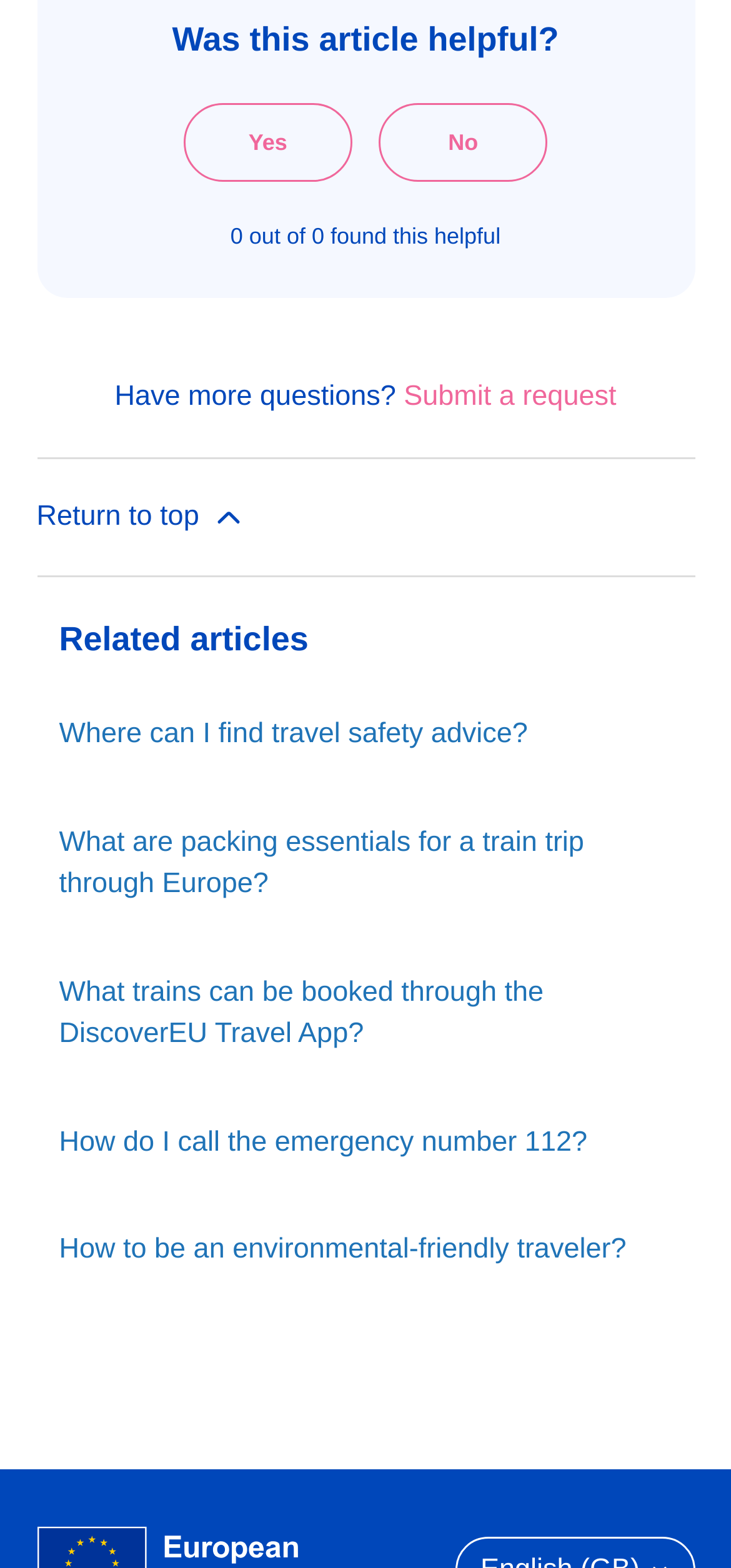Based on the description "No", find the bounding box of the specified UI element.

[0.518, 0.066, 0.749, 0.116]